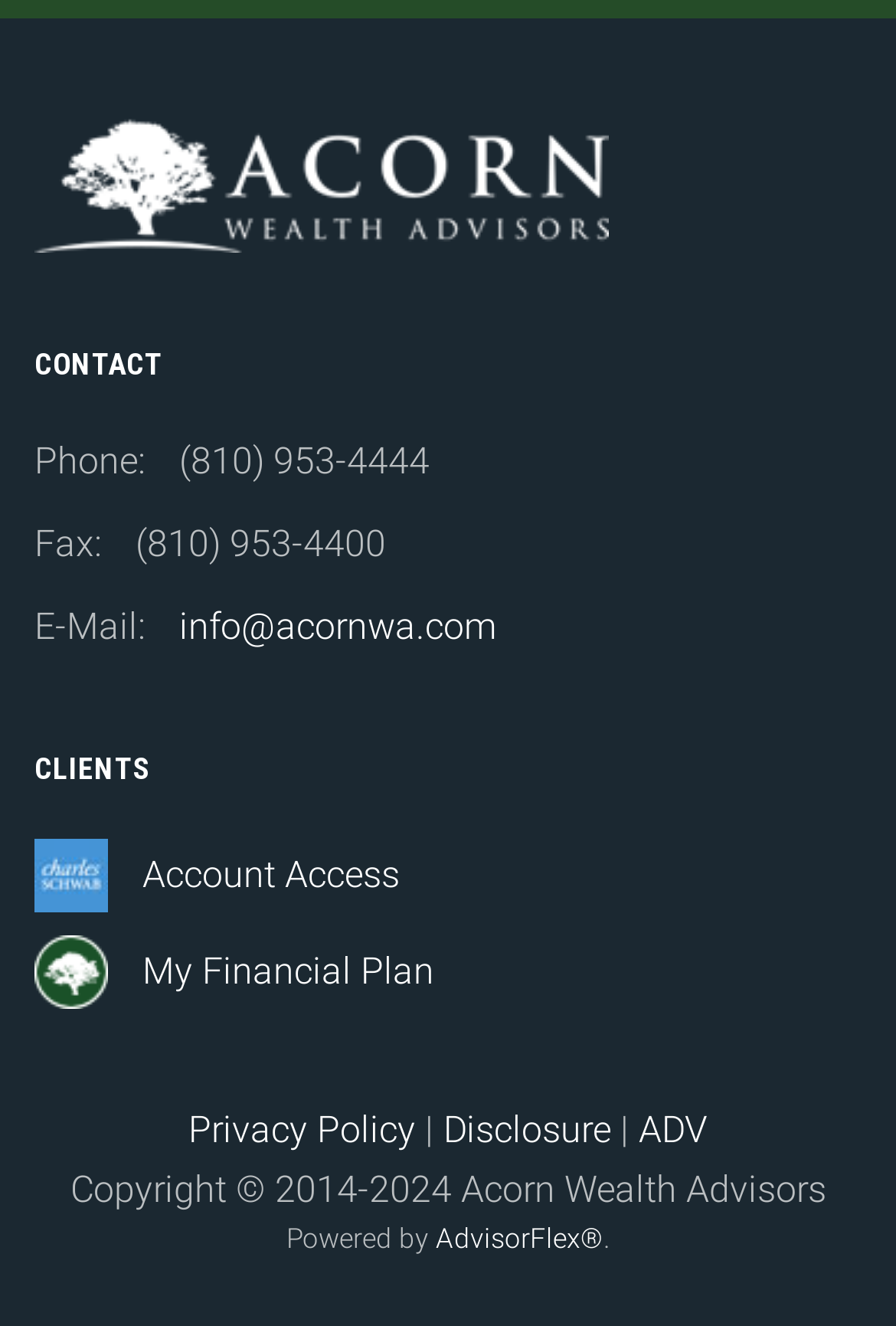Please examine the image and answer the question with a detailed explanation:
What is the name of the link that allows clients to access their accounts?

The link can be found in the 'CLIENTS' section, where it is listed as 'Account Access'.